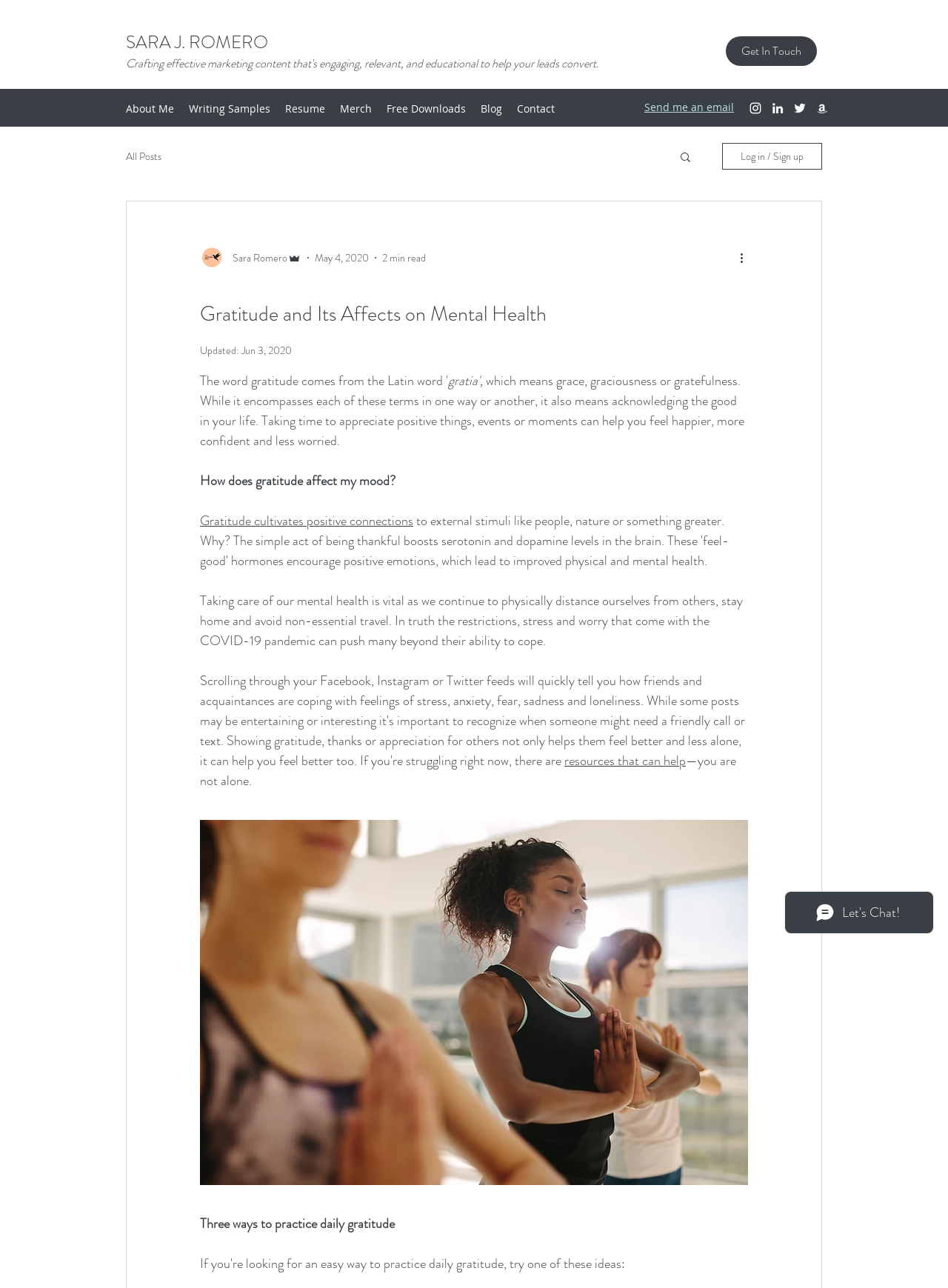What is the date of the latest article?
Based on the visual content, answer with a single word or a brief phrase.

Jun 3, 2020